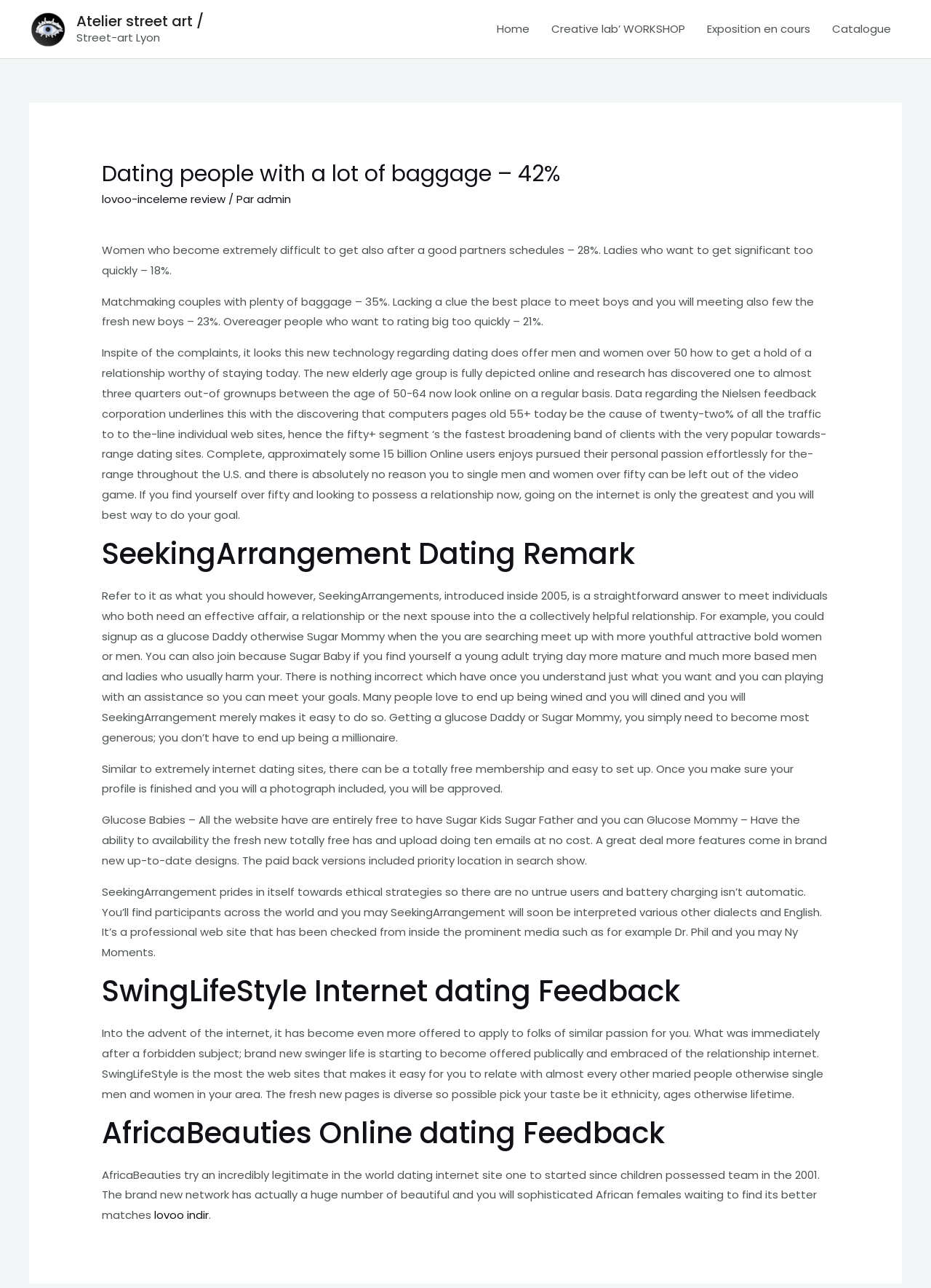What percentage of women become extremely difficult to get after a good partner's schedules?
Using the details shown in the screenshot, provide a comprehensive answer to the question.

I found this answer by reading the static text element that says 'Women who become extremely difficult to get also after a good partners schedules – 28%. Ladies who want to get significant too quickly – 18%.'